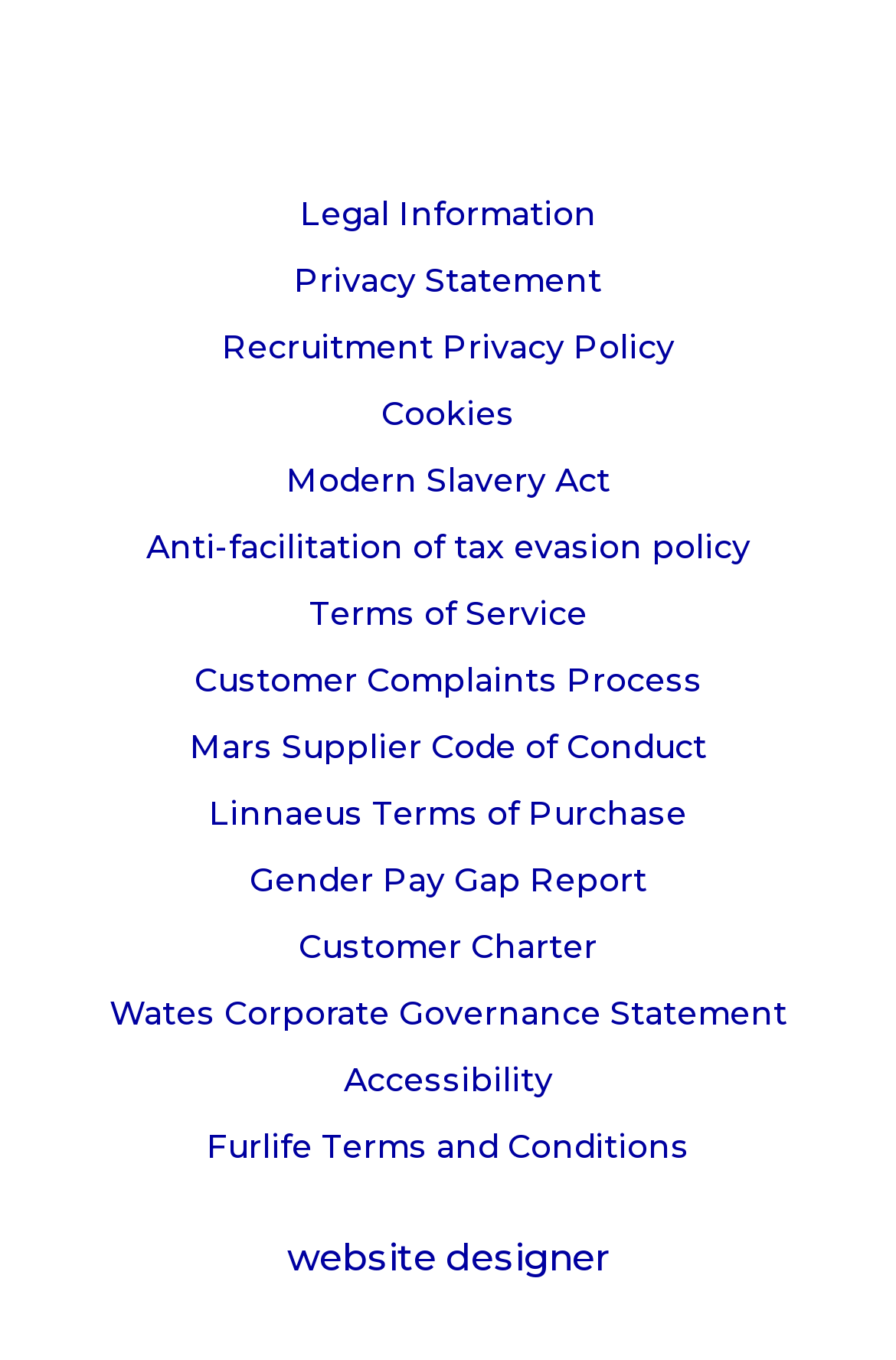Extract the bounding box for the UI element that matches this description: "website designer".

[0.321, 0.905, 0.679, 0.945]